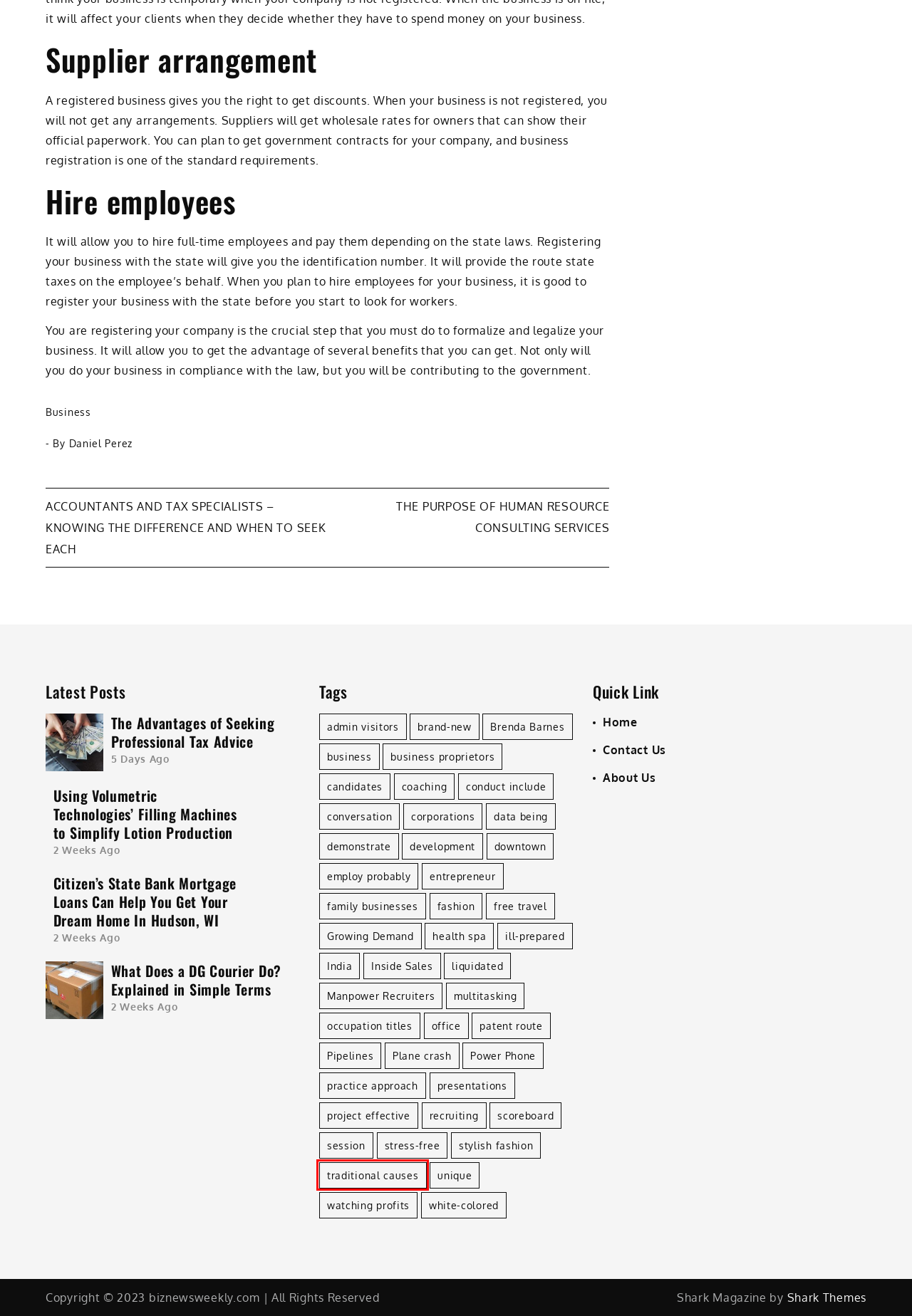Given a screenshot of a webpage featuring a red bounding box, identify the best matching webpage description for the new page after the element within the red box is clicked. Here are the options:
A. fashion Archives - Biz News Weekly
B. multitasking Archives - Biz News Weekly
C. India Archives - Biz News Weekly
D. traditional causes Archives - Biz News Weekly
E. admin visitors Archives - Biz News Weekly
F. unique Archives - Biz News Weekly
G. Brenda Barnes Archives - Biz News Weekly
H. corporations Archives - Biz News Weekly

D